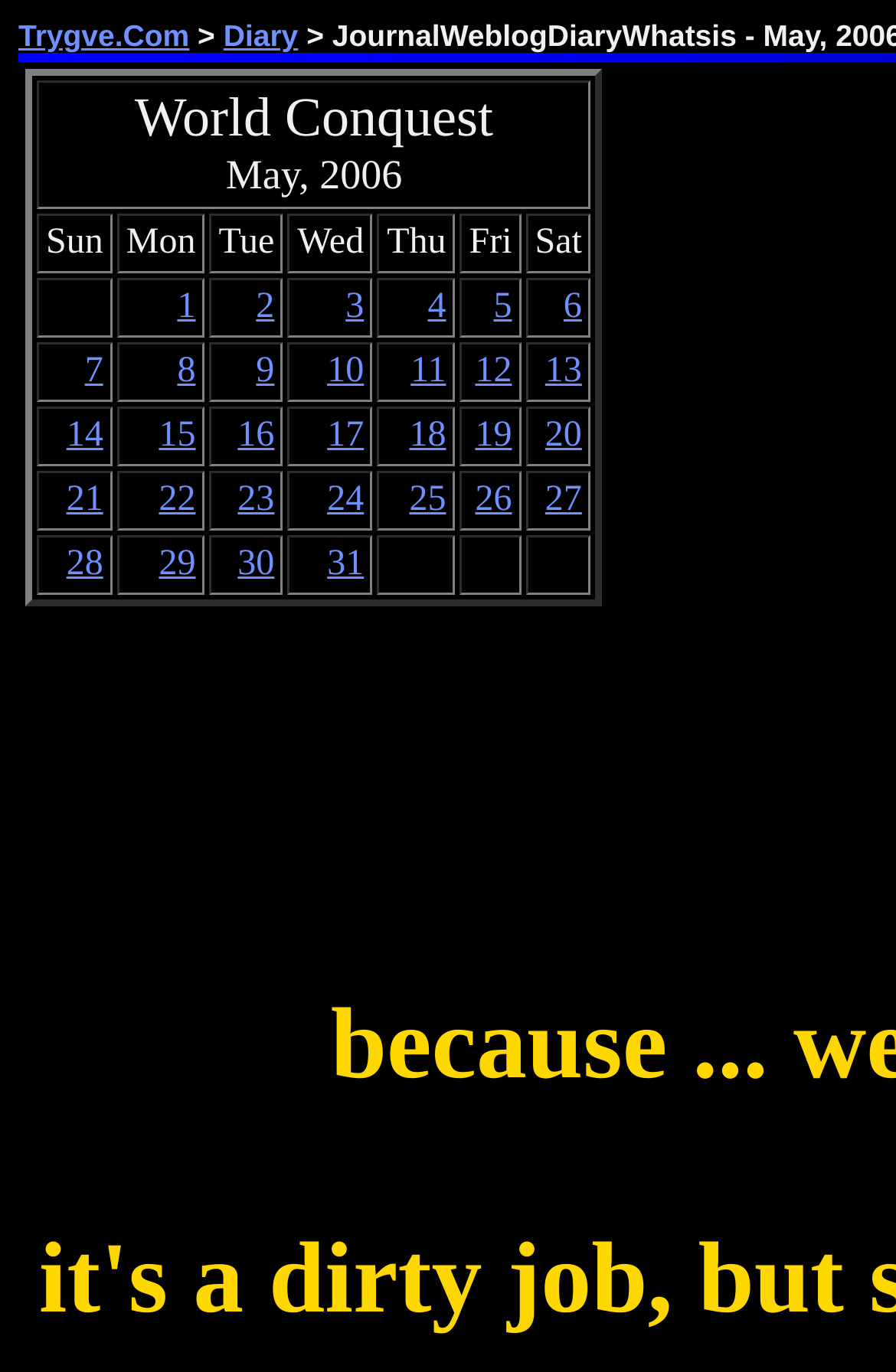Find the UI element described as: "13" and predict its bounding box coordinates. Ensure the coordinates are four float numbers between 0 and 1, [left, top, right, bottom].

[0.608, 0.256, 0.649, 0.285]